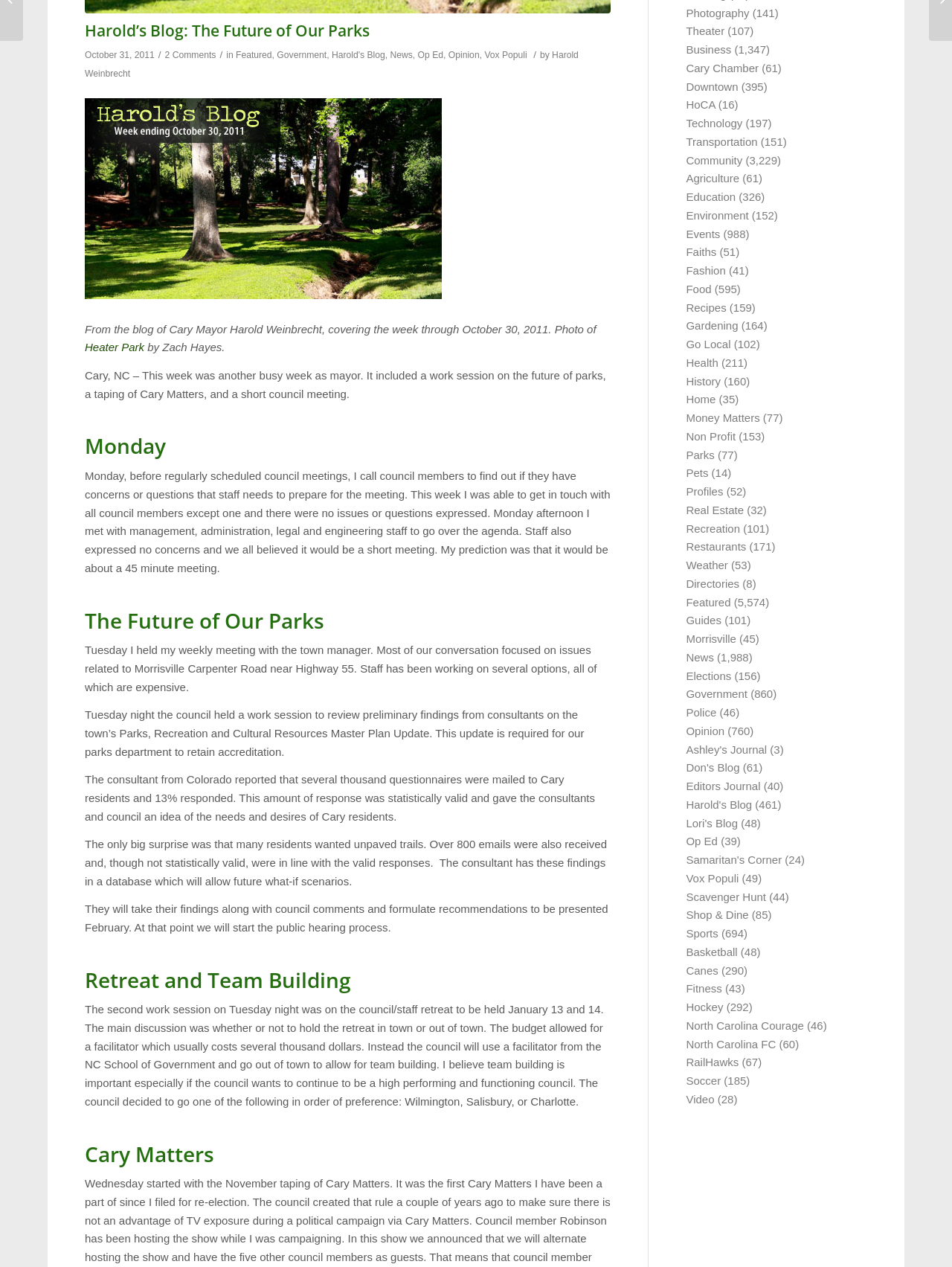Based on the element description, predict the bounding box coordinates (top-left x, top-left y, bottom-right x, bottom-right y) for the UI element in the screenshot: North Carolina FC

[0.721, 0.819, 0.815, 0.829]